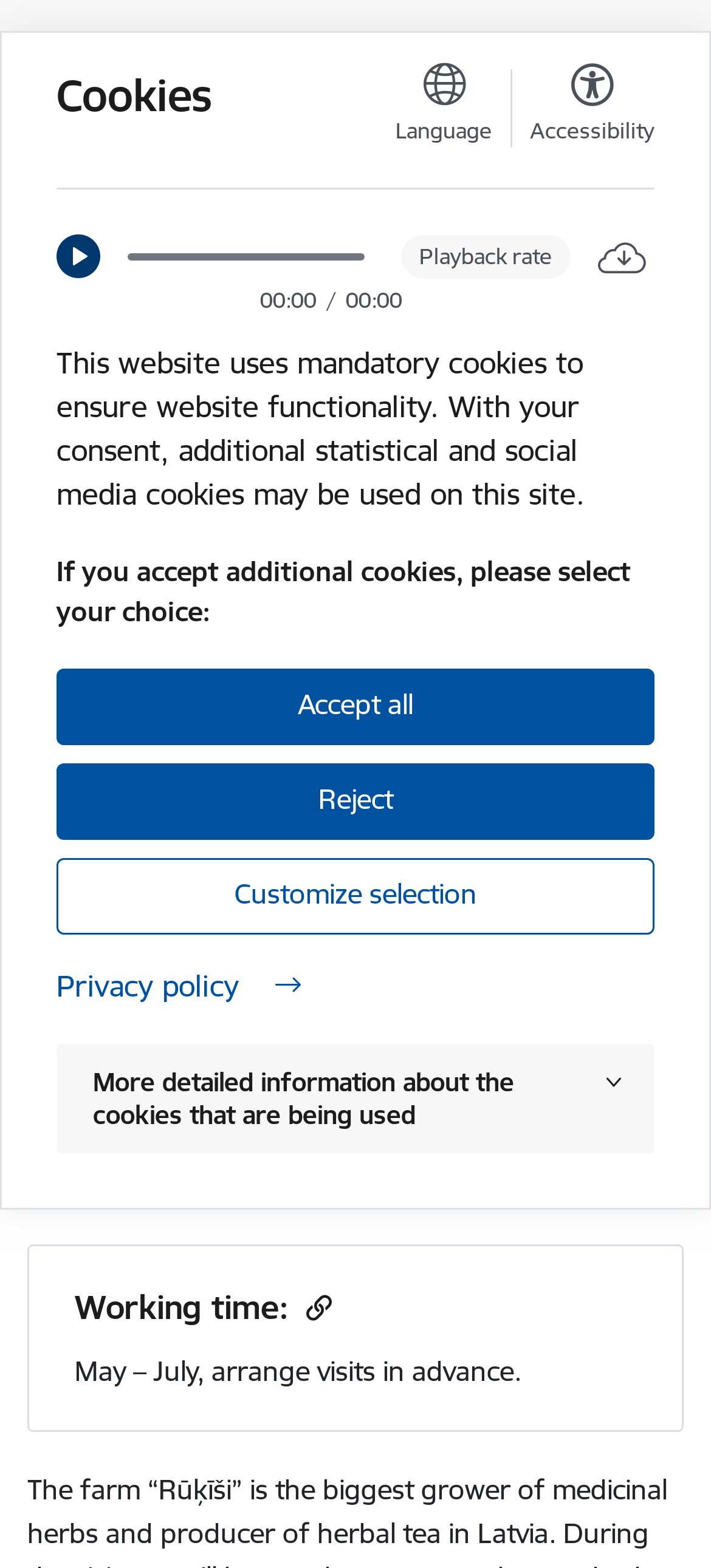Please identify the bounding box coordinates of the region to click in order to complete the given instruction: "Change language". The coordinates should be four float numbers between 0 and 1, i.e., [left, top, right, bottom].

[0.556, 0.075, 0.692, 0.092]